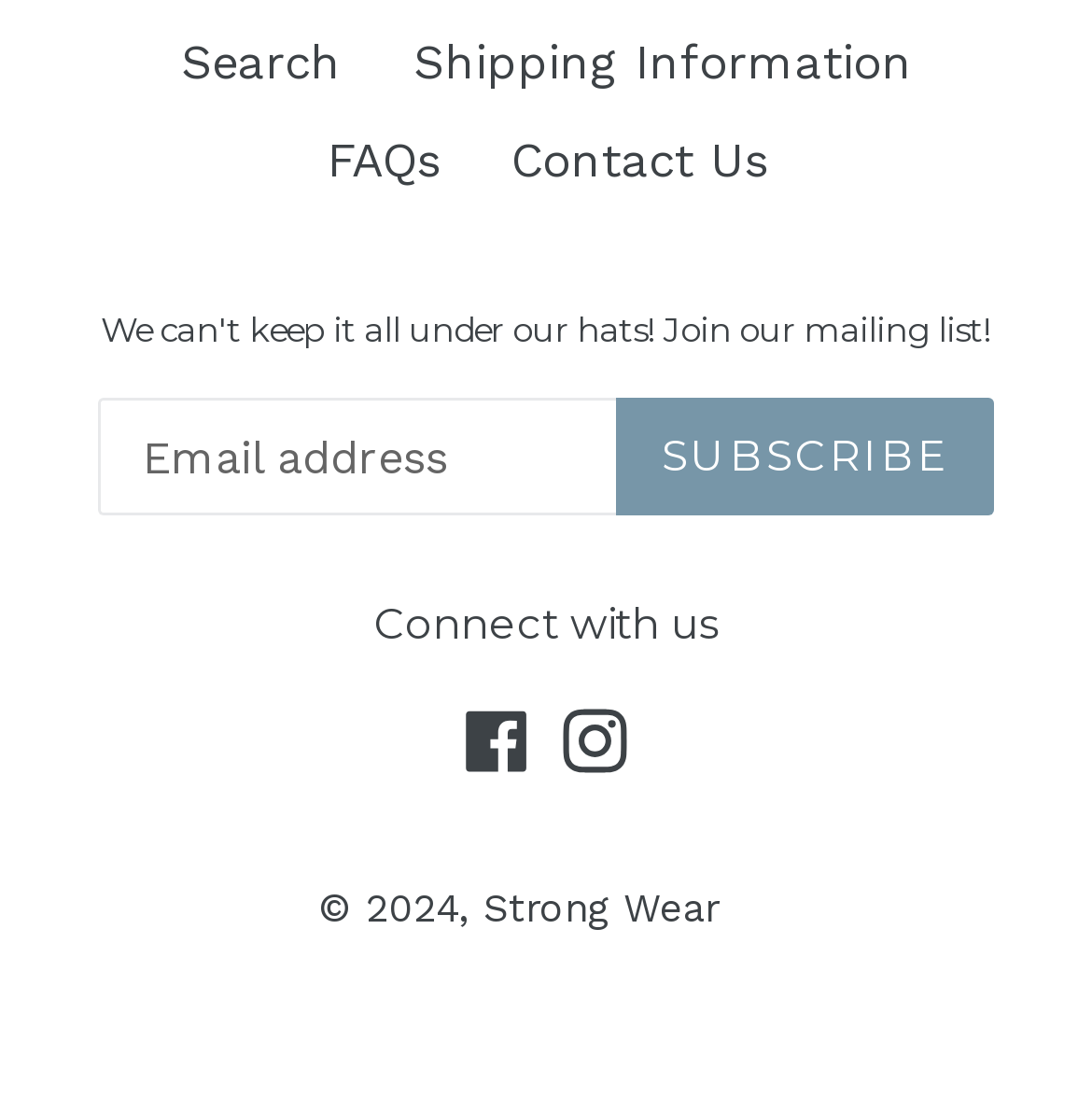Please identify the bounding box coordinates of the element's region that should be clicked to execute the following instruction: "Visit Facebook page". The bounding box coordinates must be four float numbers between 0 and 1, i.e., [left, top, right, bottom].

[0.418, 0.64, 0.492, 0.705]